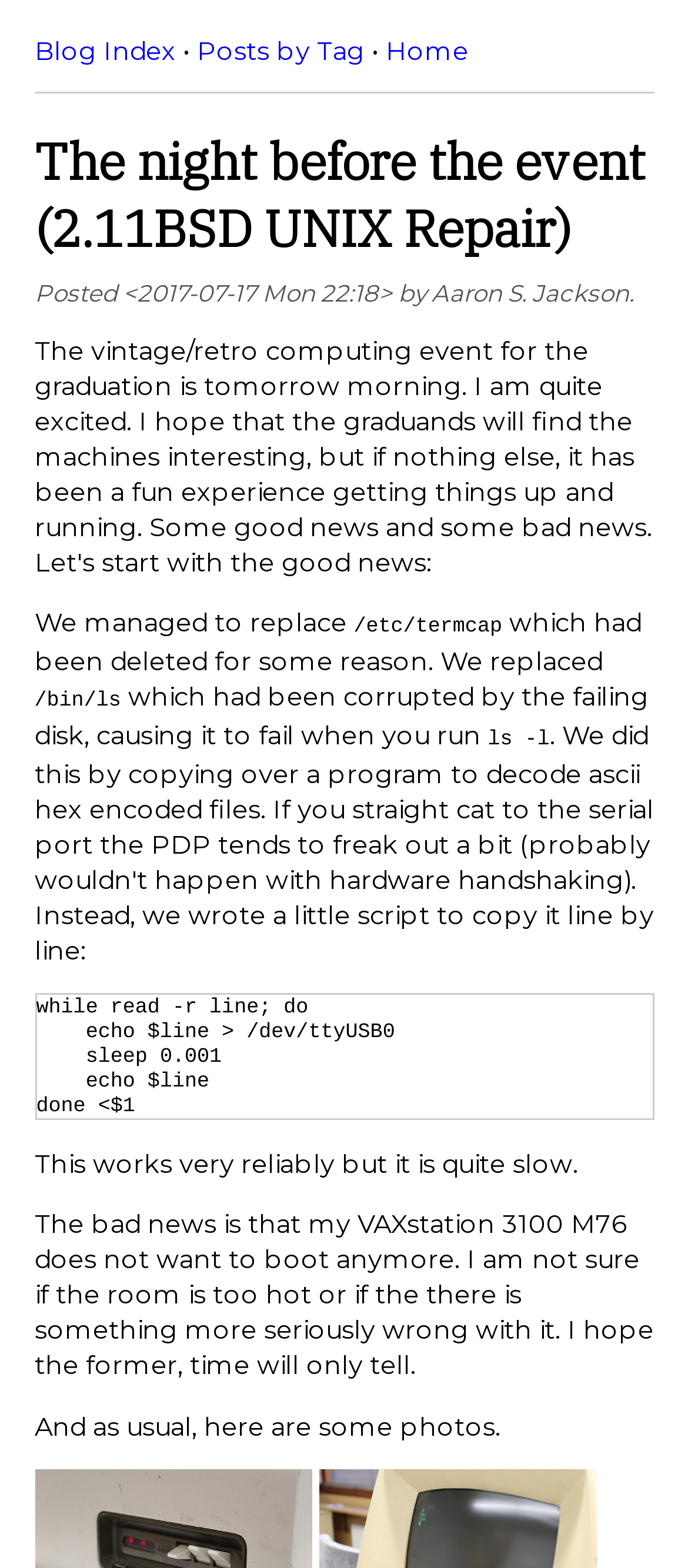Identify the bounding box for the given UI element using the description provided. Coordinates should be in the format (top-left x, top-left y, bottom-right x, bottom-right y) and must be between 0 and 1. Here is the description: Posts by Tag

[0.286, 0.022, 0.529, 0.042]